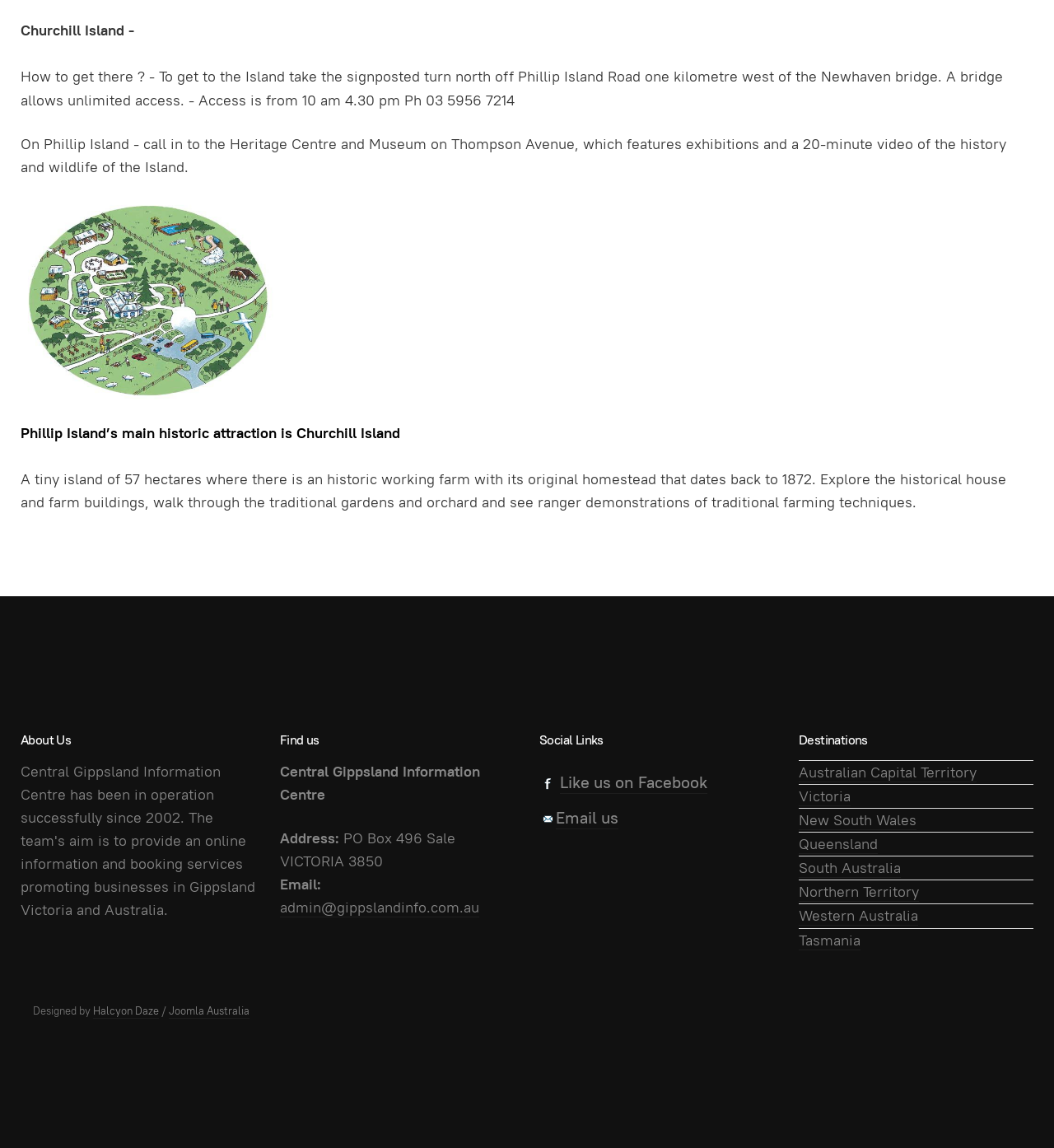Please identify the bounding box coordinates of the area that needs to be clicked to follow this instruction: "Visit the website of Joomla Australia".

[0.16, 0.875, 0.237, 0.888]